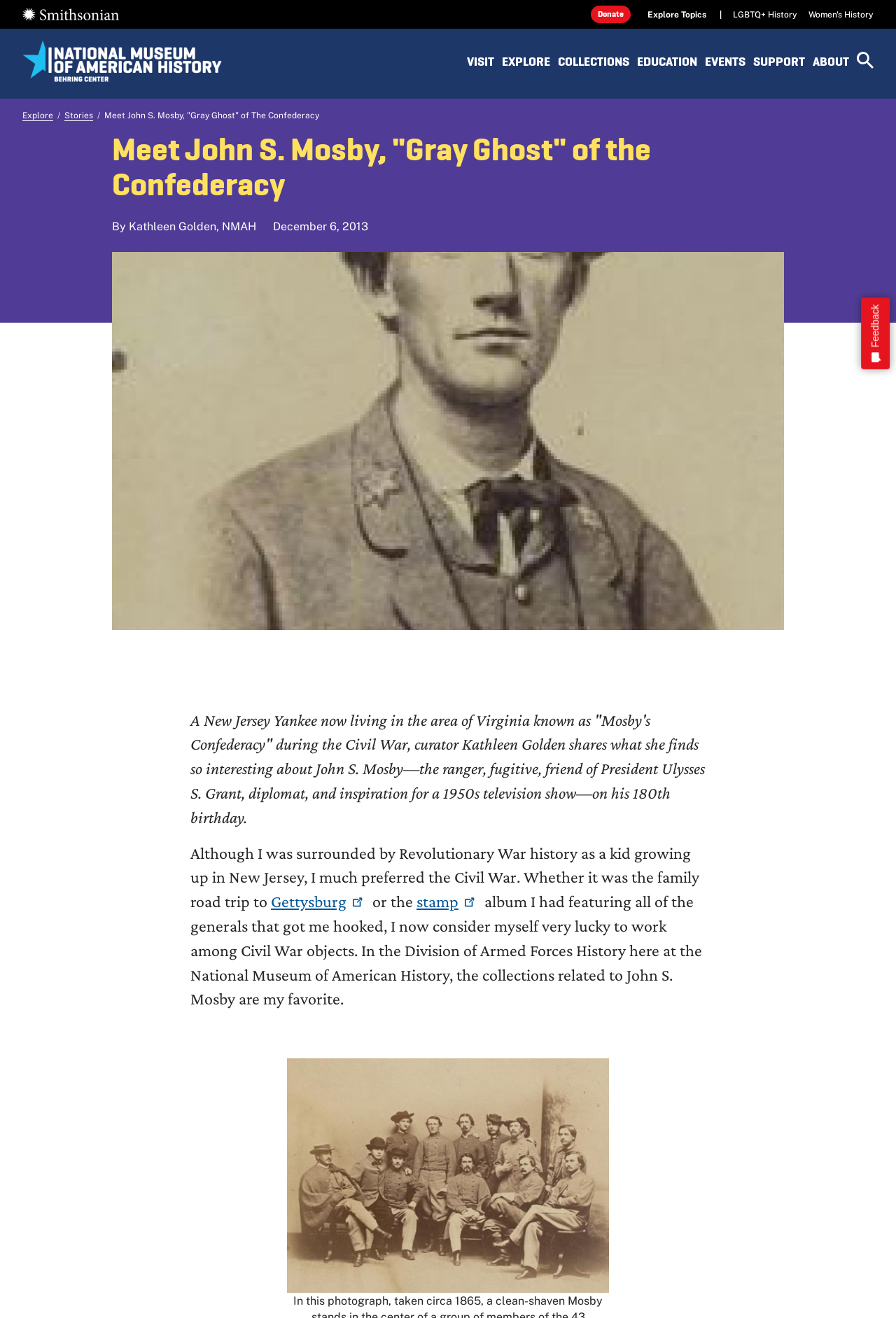Show the bounding box coordinates of the region that should be clicked to follow the instruction: "Explore the 'LGBTQ+ History' topic."

[0.818, 0.008, 0.89, 0.015]